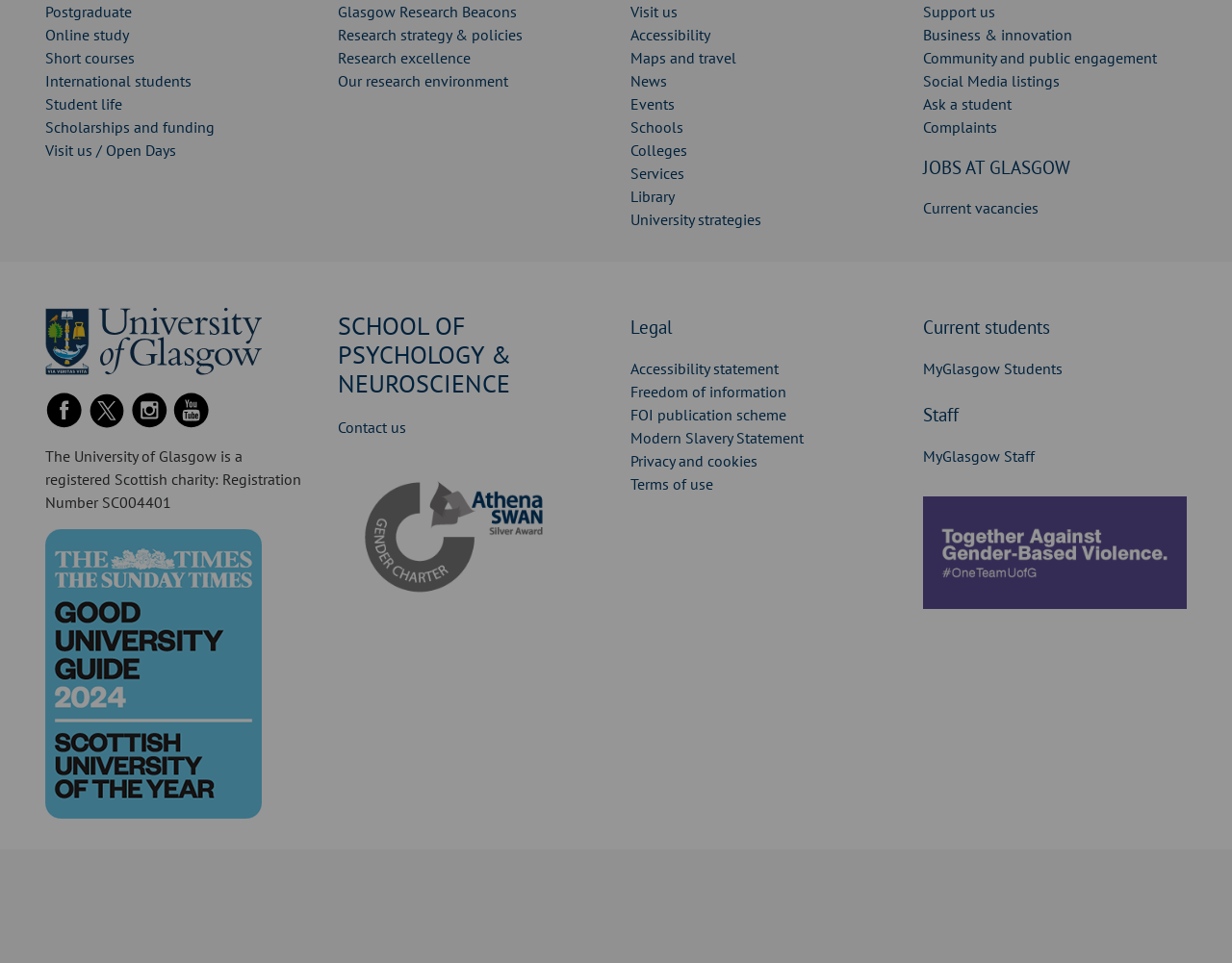Respond to the question below with a concise word or phrase:
What is the name of the school listed below the 'JOBS AT GLASGOW' heading?

SCHOOL OF PSYCHOLOGY & NEUROSCIENCE